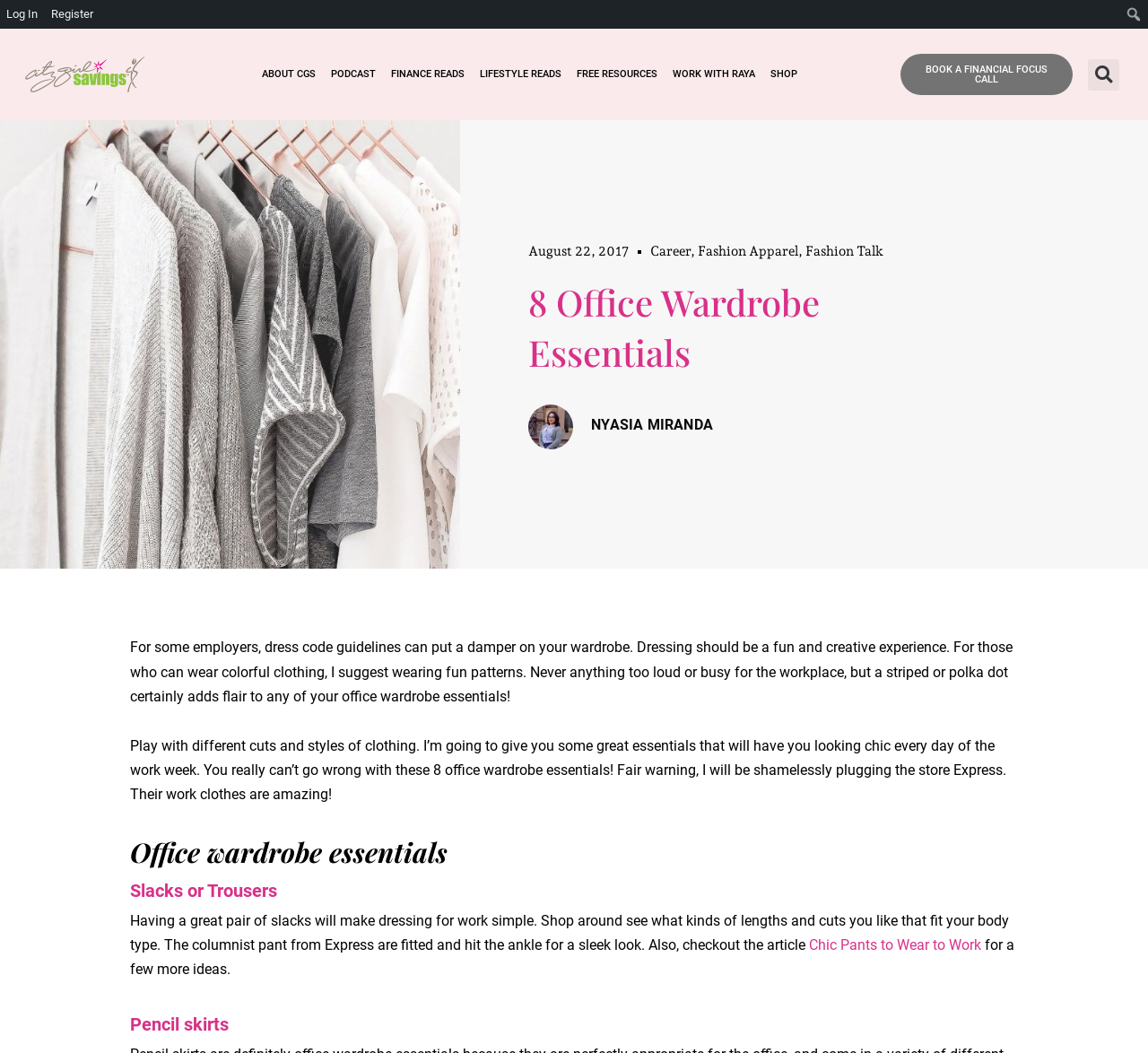Determine the bounding box coordinates (top-left x, top-left y, bottom-right x, bottom-right y) of the UI element described in the following text: Log In

[0.0, 0.0, 0.039, 0.027]